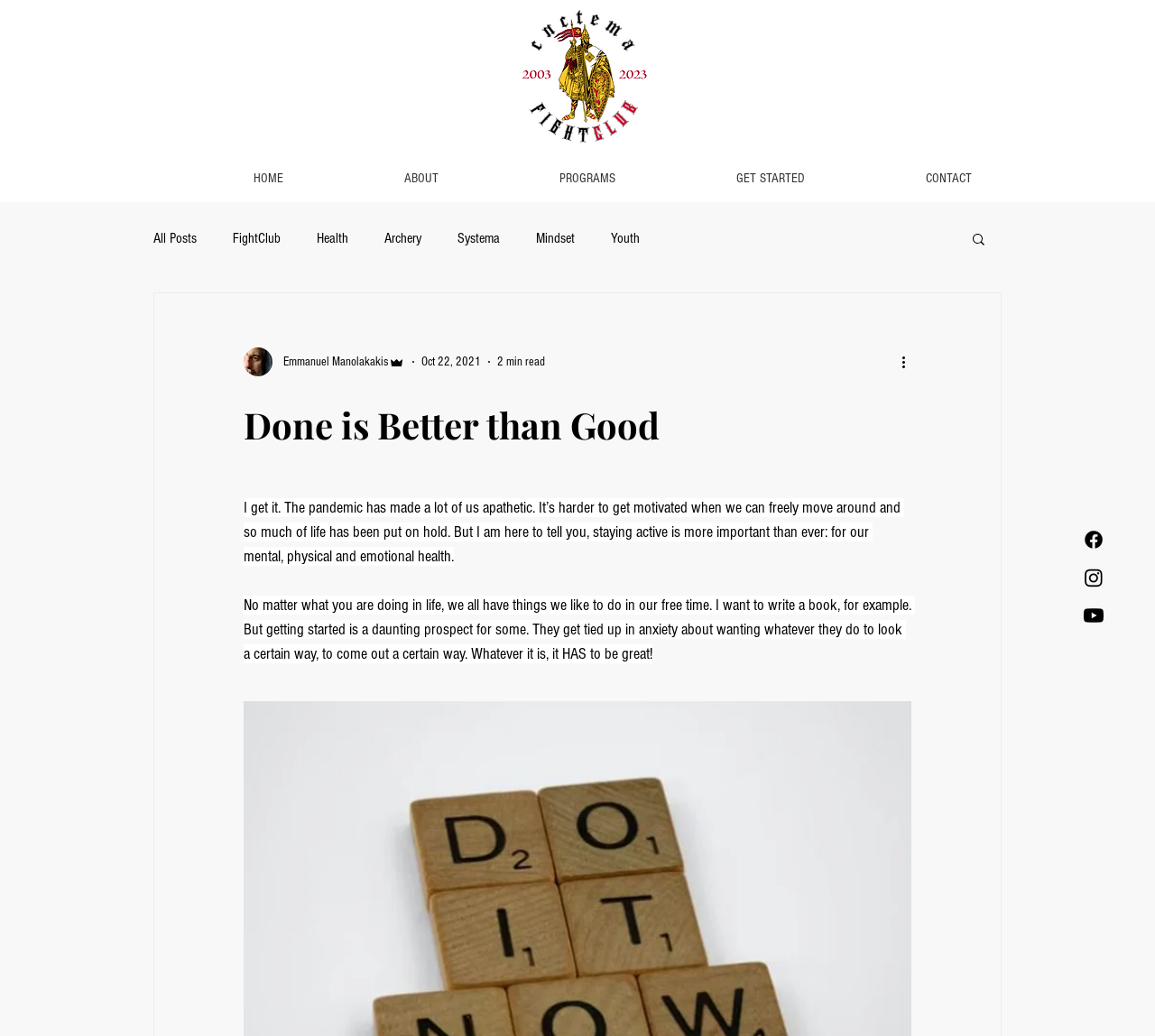Please determine the bounding box coordinates for the element that should be clicked to follow these instructions: "Read more about the post".

[0.778, 0.339, 0.797, 0.36]